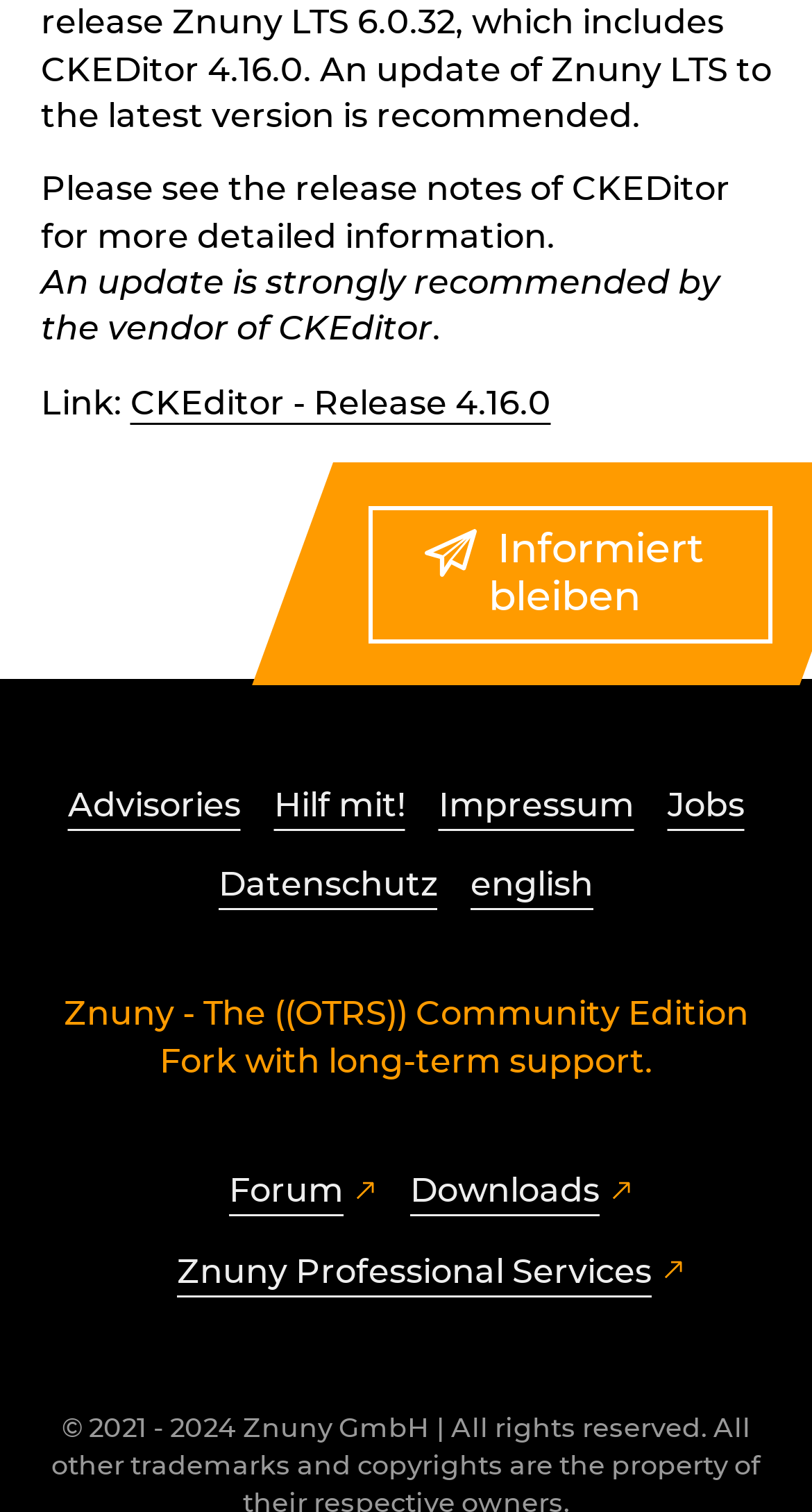What is the purpose of the button?
Look at the screenshot and provide an in-depth answer.

The button 'Informiert bleiben' can be translated to 'Stay informed', suggesting that its purpose is to allow users to stay informed about updates or news.